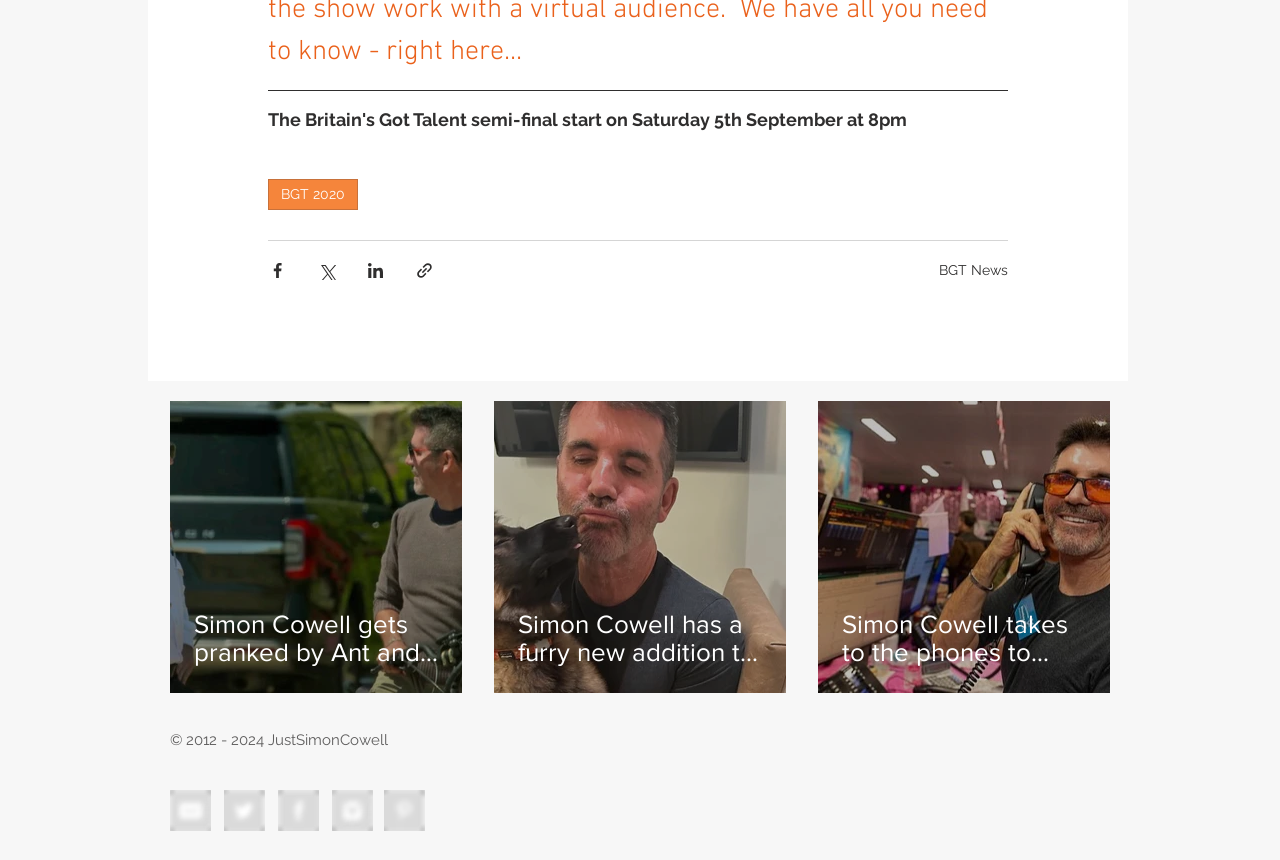Can you specify the bounding box coordinates of the area that needs to be clicked to fulfill the following instruction: "Click the 'Share via Facebook' button"?

[0.209, 0.304, 0.224, 0.326]